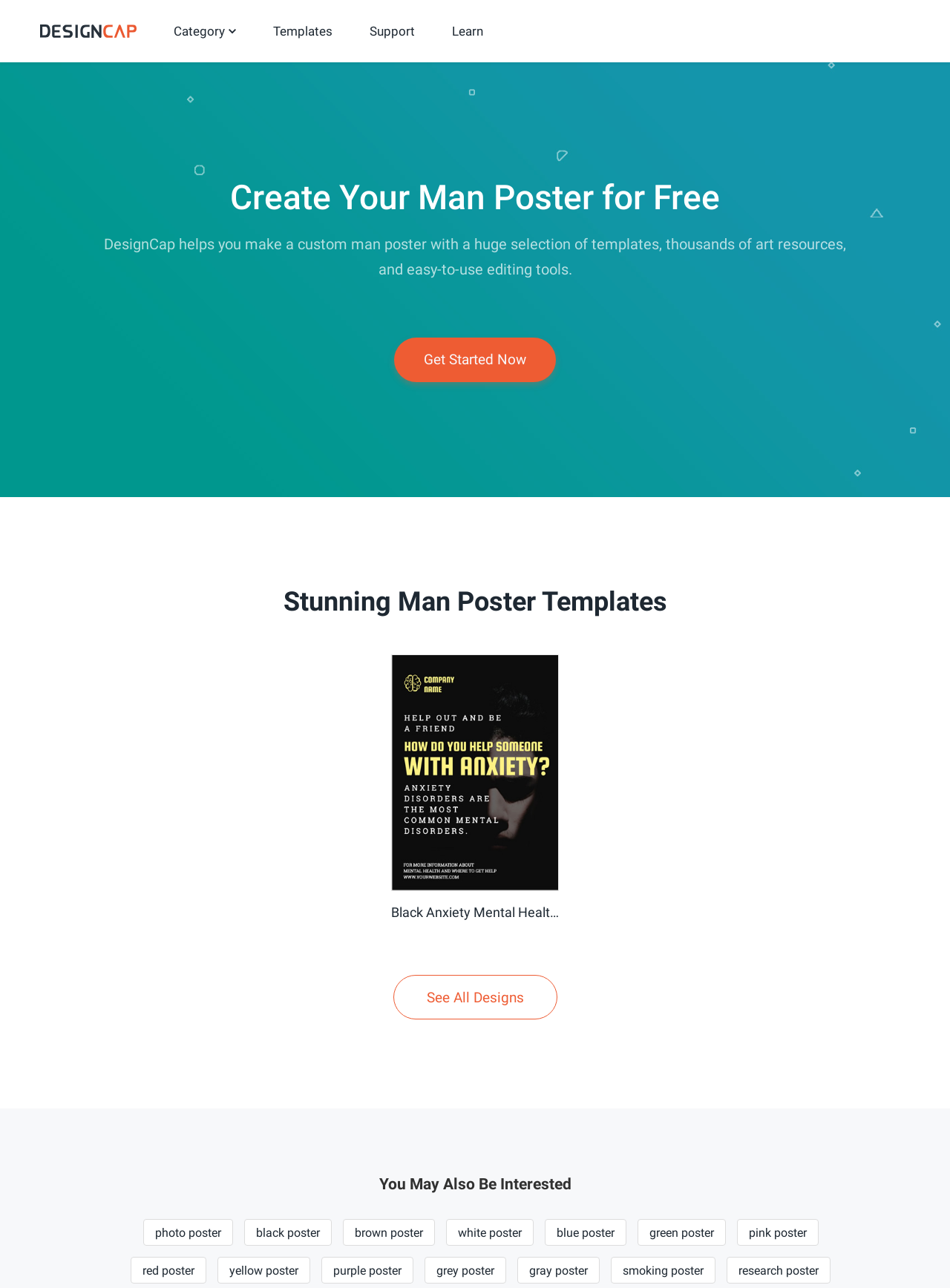Analyze the image and provide a detailed answer to the question: What other types of posters are users interested in?

The webpage shows a section titled 'You May Also Be Interested' with links to various types of posters, including photo, black, brown, white, blue, green, pink, red, yellow, purple, grey, gray, and smoking posters, indicating that users may also be interested in these types of posters.